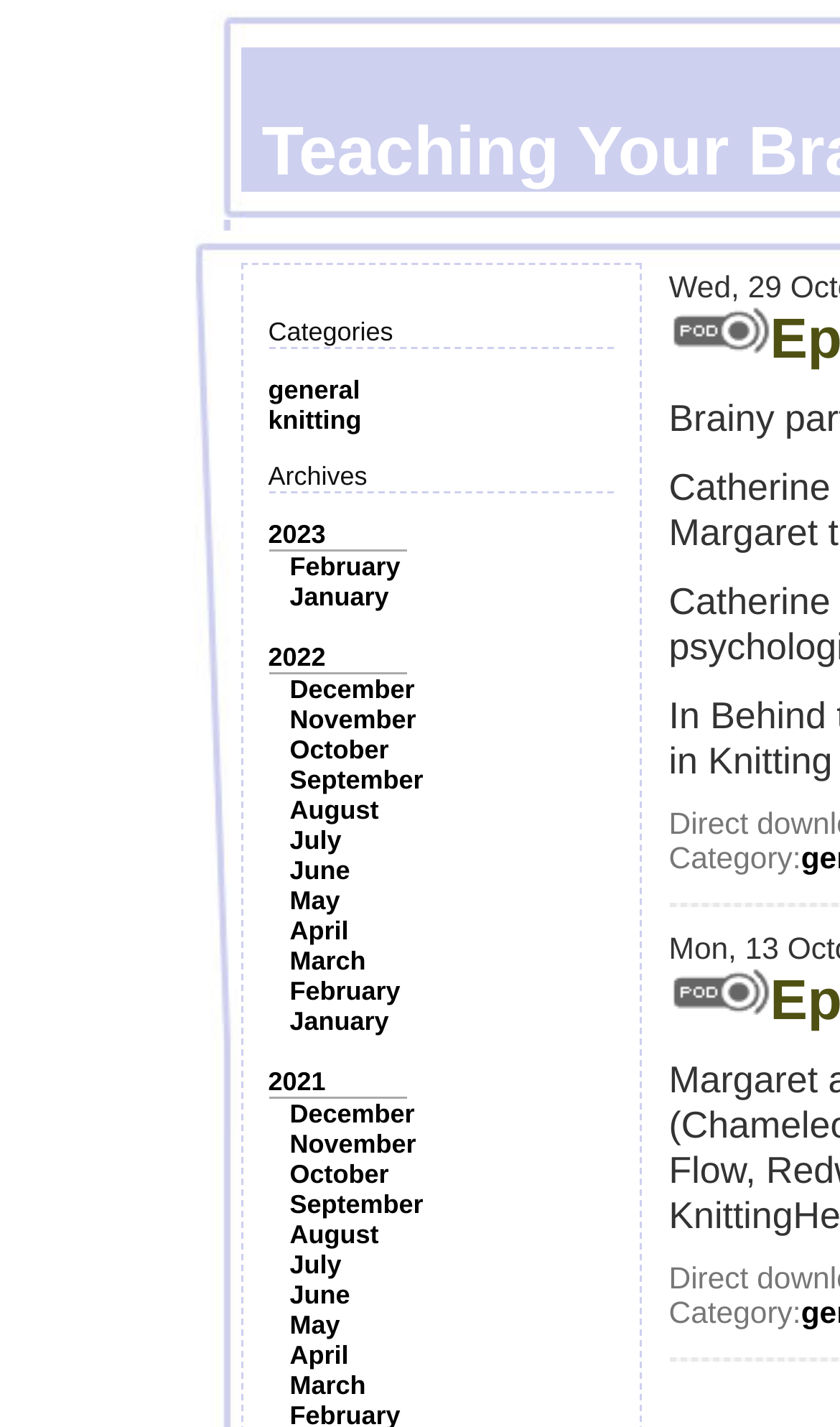Give a concise answer using one word or a phrase to the following question:
What is the position of the image on the webpage?

Right side